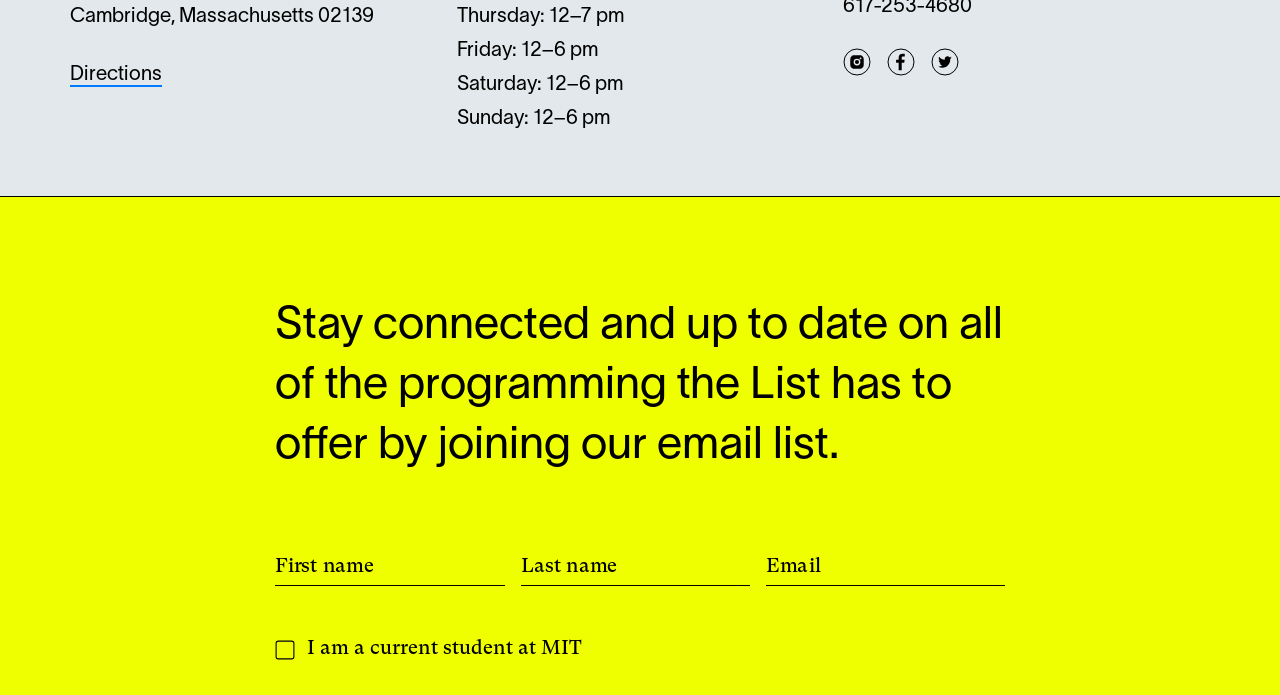How can I stay connected with this organization?
Please provide a detailed and thorough answer to the question.

I found this information by reading the static text element that invites users to 'Stay connected and up to date on all of the programming the List has to offer by joining our email list'.